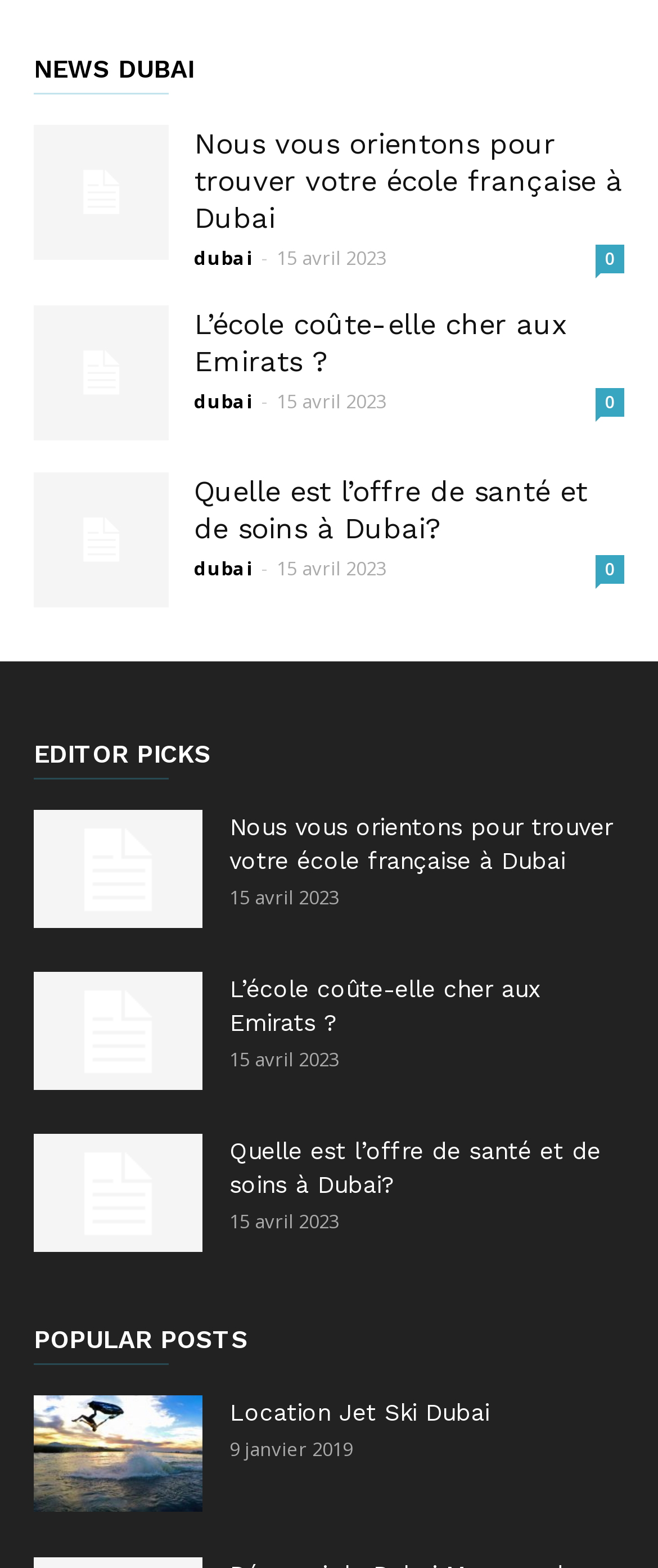Please determine the bounding box coordinates of the section I need to click to accomplish this instruction: "Click on the link to find a French school in Dubai".

[0.295, 0.081, 0.946, 0.15]